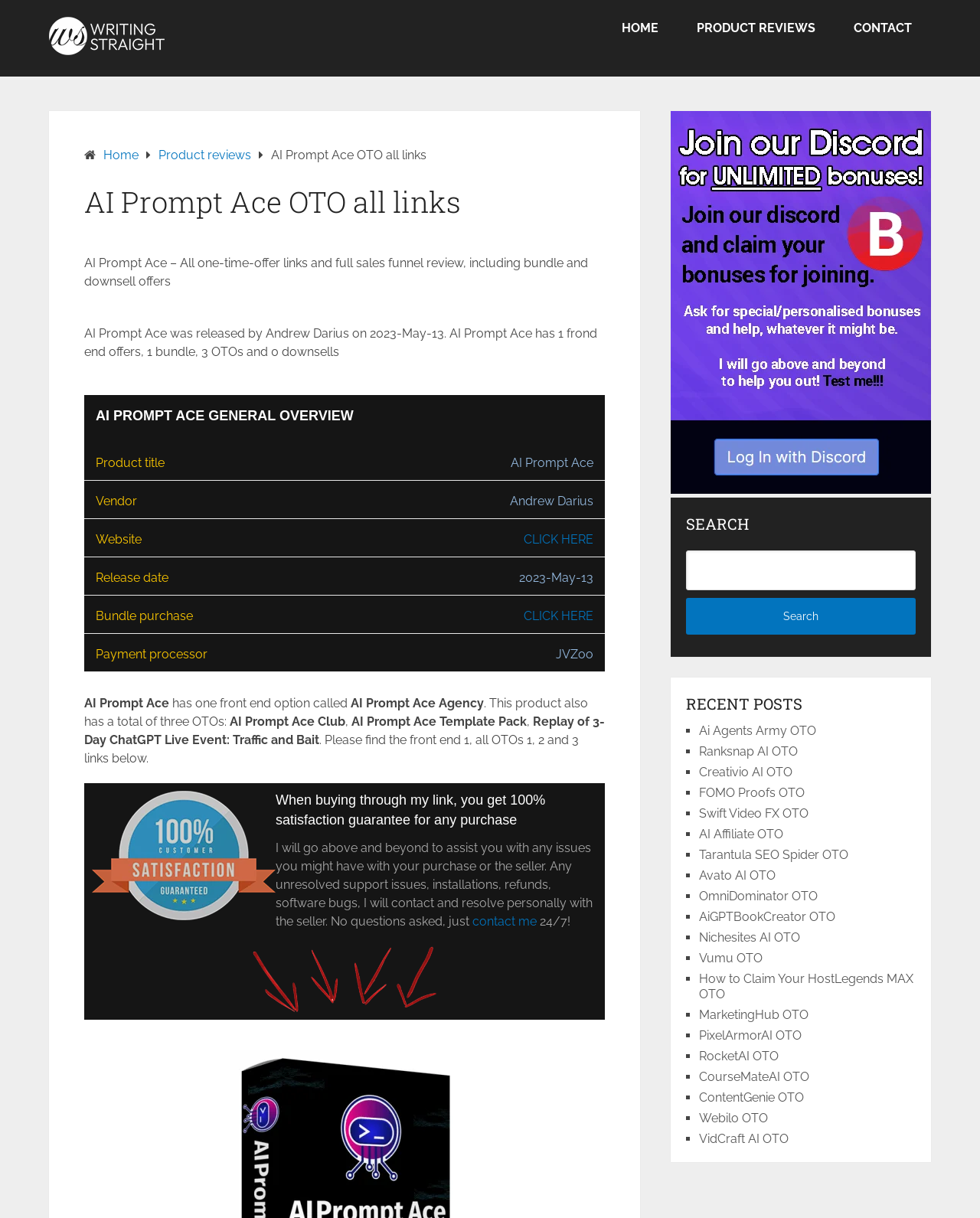Kindly determine the bounding box coordinates for the area that needs to be clicked to execute this instruction: "View 'AI Prompt Ace OTO all links'".

[0.277, 0.121, 0.435, 0.133]